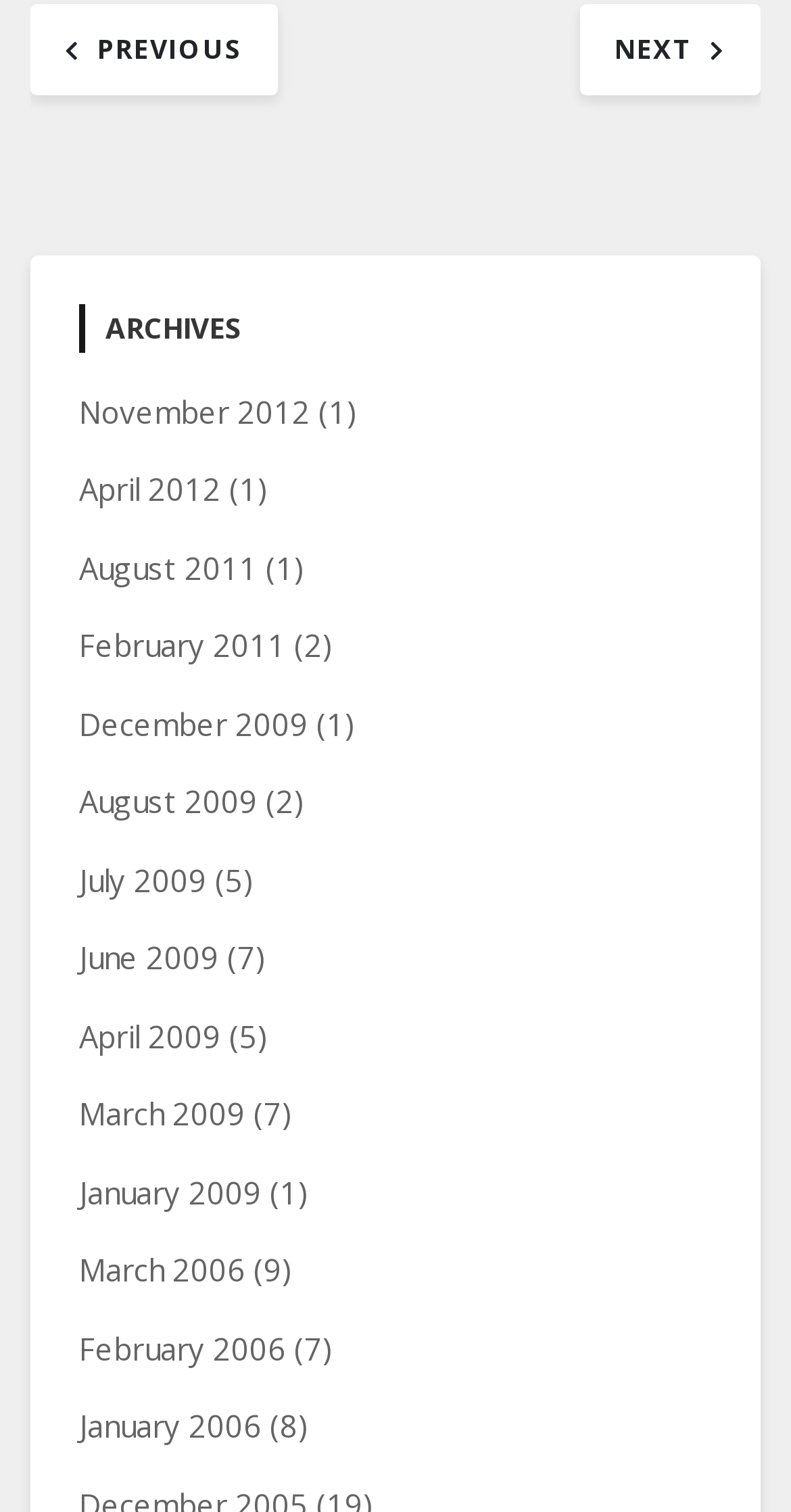What is the earliest archived month?
Answer the question in a detailed and comprehensive manner.

The earliest archived month is January 2006, which is indicated by the link 'January 2006' at the bottom of the webpage. This suggests that the blog or website has been active since at least 2006.